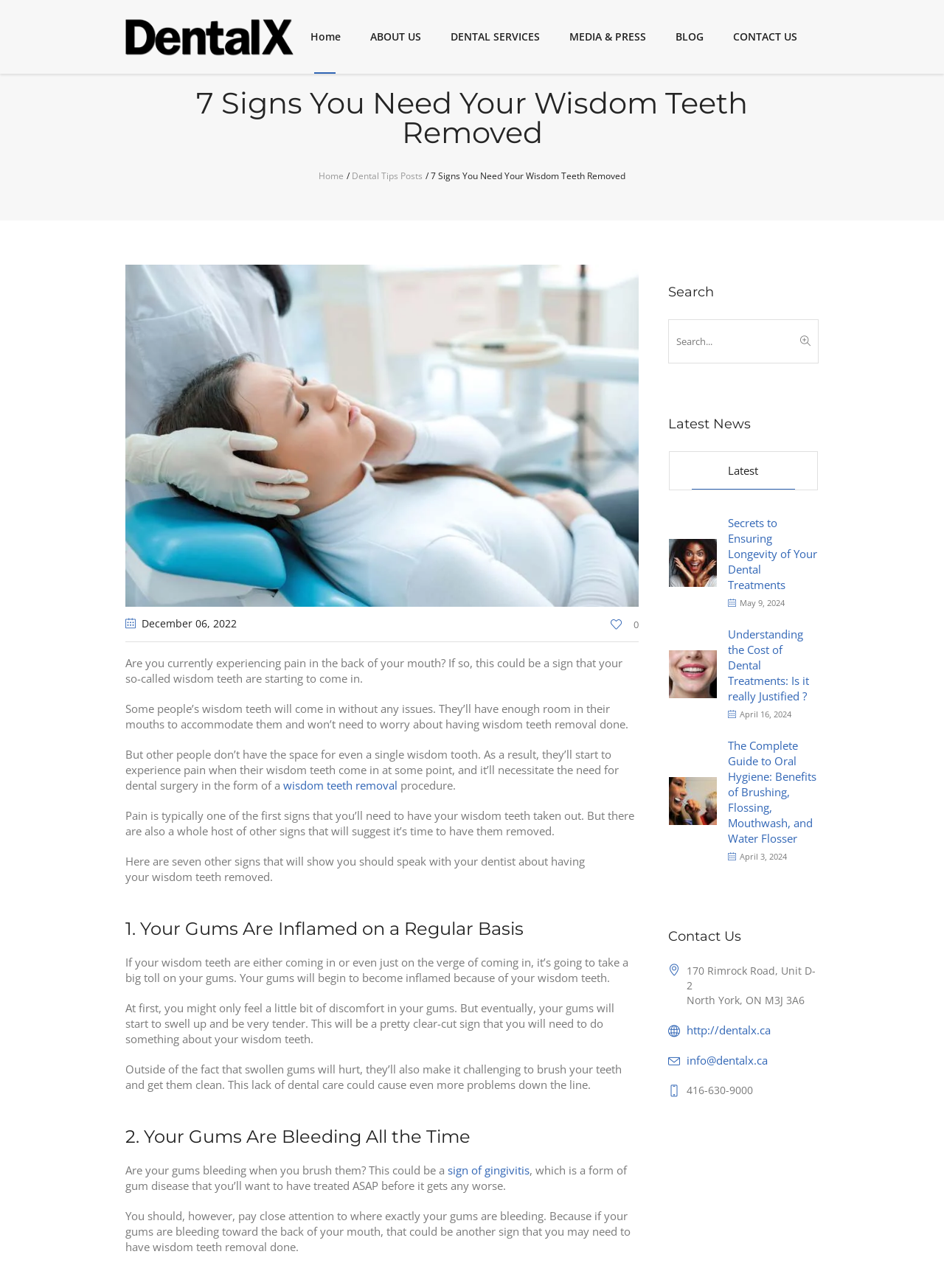Illustrate the webpage thoroughly, mentioning all important details.

The webpage is about wisdom teeth removal, specifically discussing the signs that indicate the need for removal. At the top, there is a logo of DentalX Downsview Clinic, followed by a navigation menu with links to "Home", "About Us", "Dental Services", "Media & Press", "Blog", and "Contact Us". 

Below the navigation menu, there is a heading "7 Signs You Need Your Wisdom Teeth Removed" and a brief introduction to the topic. The introduction is accompanied by an image related to wisdom teeth removal. 

The main content of the webpage is divided into sections, each discussing a specific sign that indicates the need for wisdom teeth removal. The sections are numbered from 1 to 7, and each section has a heading and a brief description of the sign. The signs discussed include inflamed gums, bleeding gums, and pain in the back of the mouth.

On the right side of the webpage, there are three sections: "Search", "Latest News", and "Contact Us". The "Search" section has a search box and a button. The "Latest News" section displays three news articles with images, titles, and dates. The "Contact Us" section provides the clinic's address, phone number, and email address.

Overall, the webpage is informative and provides valuable information about wisdom teeth removal, with a clear and organized structure.